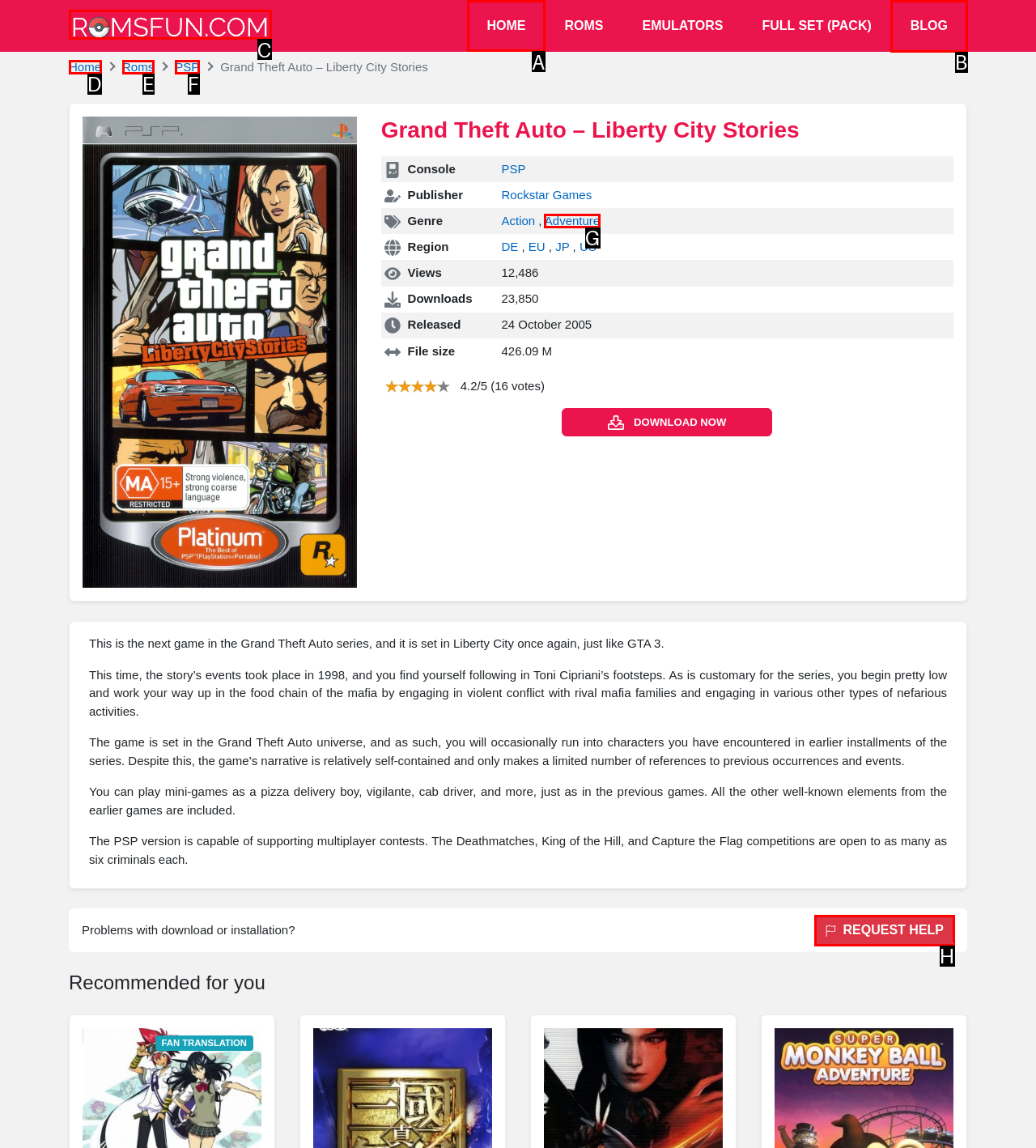Out of the given choices, which letter corresponds to the UI element required to Click the 'HOME' link? Answer with the letter.

A